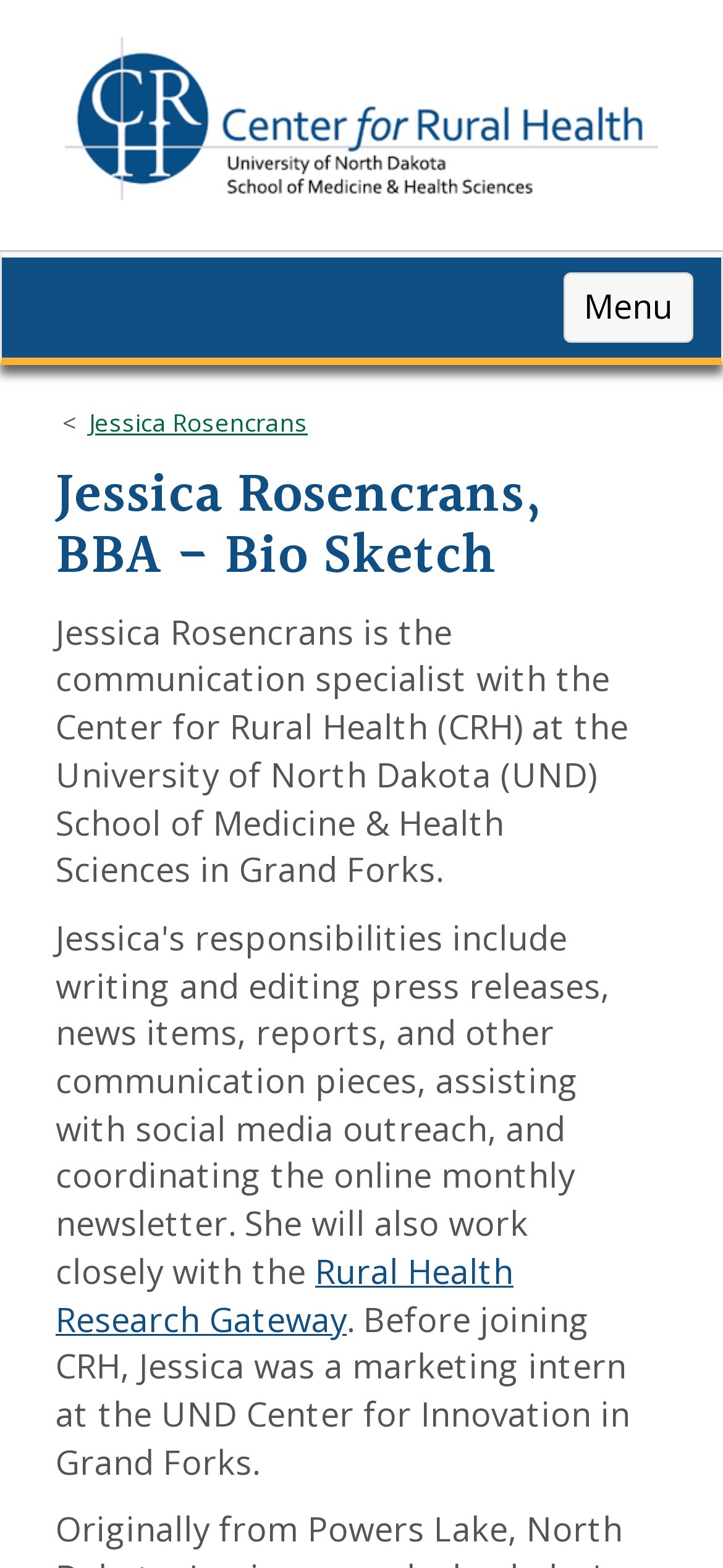Identify the bounding box coordinates for the UI element that matches this description: "Jessica Rosencrans".

[0.123, 0.258, 0.426, 0.28]